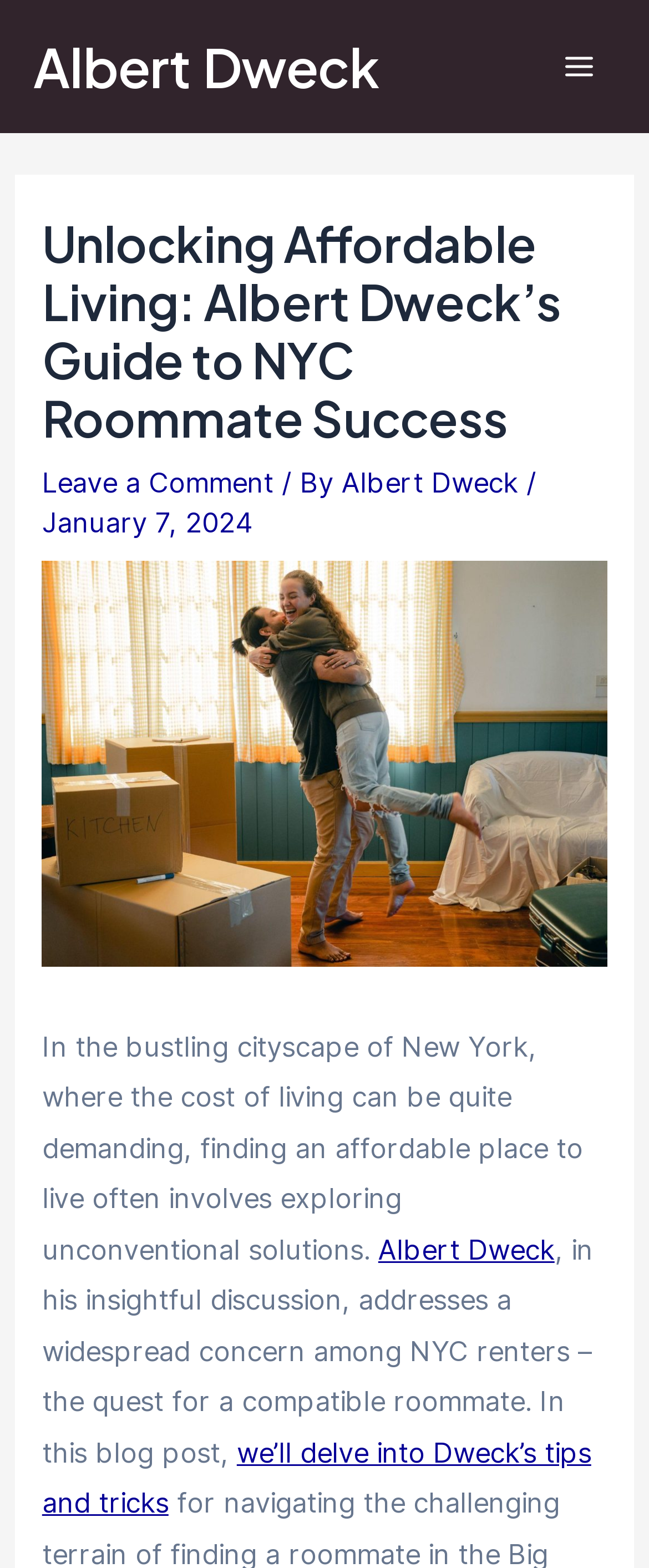Give a detailed account of the webpage's layout and content.

The webpage is about Albert Dweck's guide to finding affordable living in New York City, specifically focusing on the importance of finding a compatible roommate. At the top left of the page, there is a link to Albert Dweck's profile. On the top right, there is a main menu button. 

Below the main menu button, there is a large header section that spans almost the entire width of the page. The header section contains the title "Unlocking Affordable Living: Albert Dweck's Guide to NYC Roommate Success" in a large font size. 

Underneath the title, there is a link to leave a comment, followed by the author's name, "Albert Dweck", and the date "January 7, 2024". 

To the right of the date, there is an image related to affordable living. 

Below the header section, there is a large block of text that discusses the challenges of finding affordable living in New York City and introduces Albert Dweck's insights on finding a compatible roommate. 

Within this block of text, there are two links to Albert Dweck's profile and another link to delve into his tips and tricks for finding a compatible roommate.